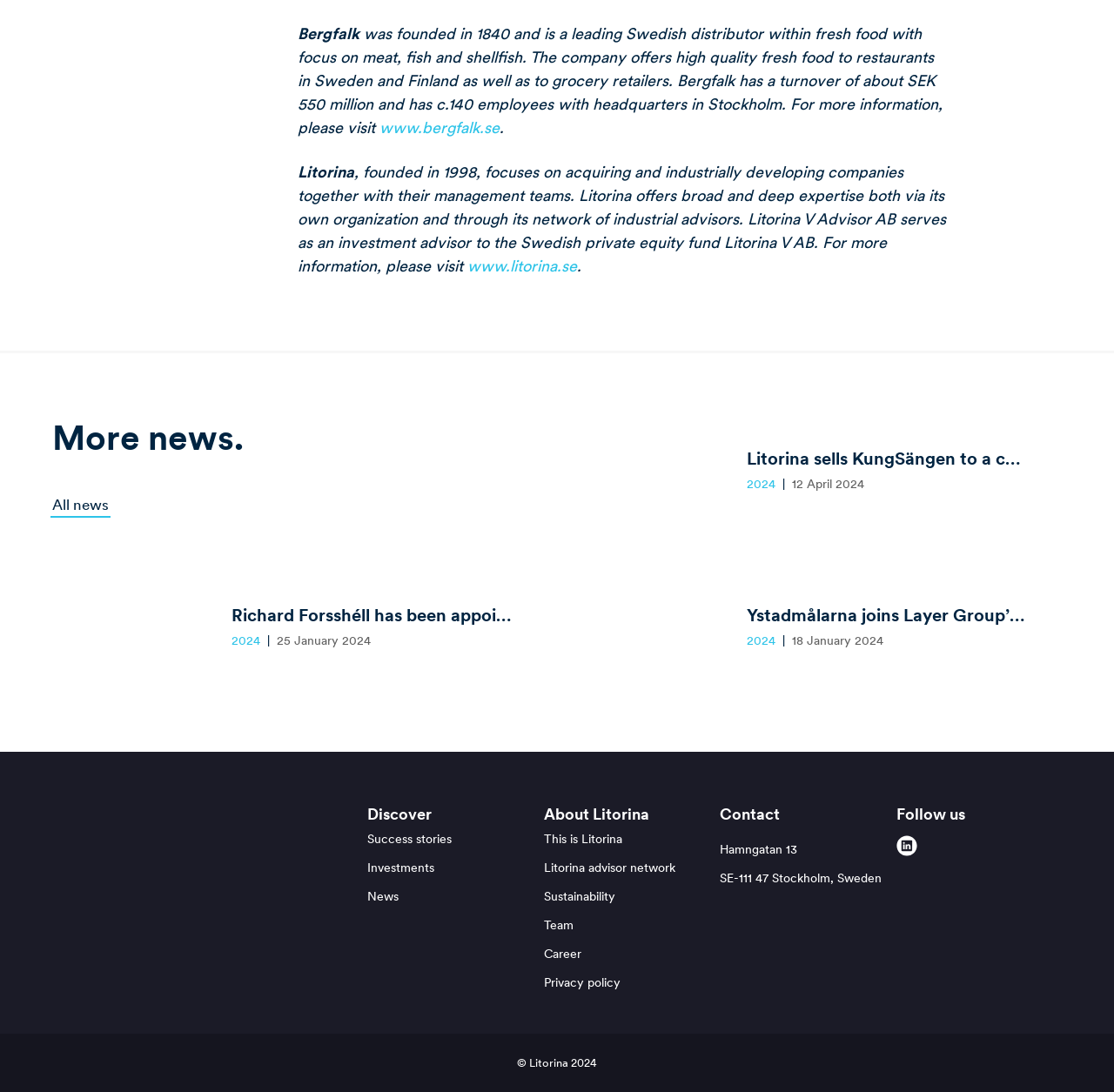Based on what you see in the screenshot, provide a thorough answer to this question: What is the name of the company founded in 1840?

The answer can be found in the first StaticText element, which describes Bergfalk as a leading Swedish distributor within fresh food, founded in 1840.